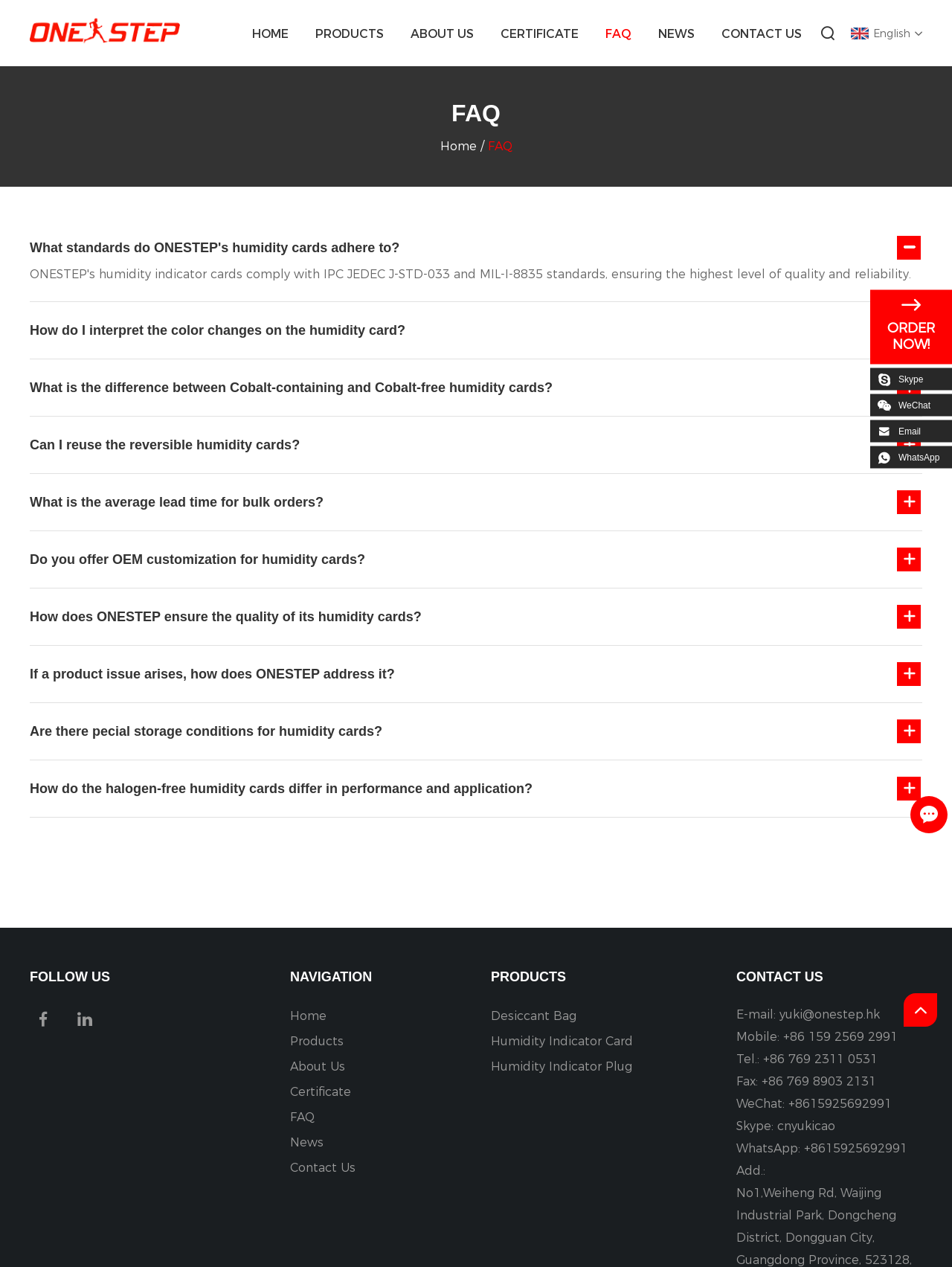Determine the bounding box coordinates of the target area to click to execute the following instruction: "Order now."

[0.932, 0.252, 0.982, 0.278]